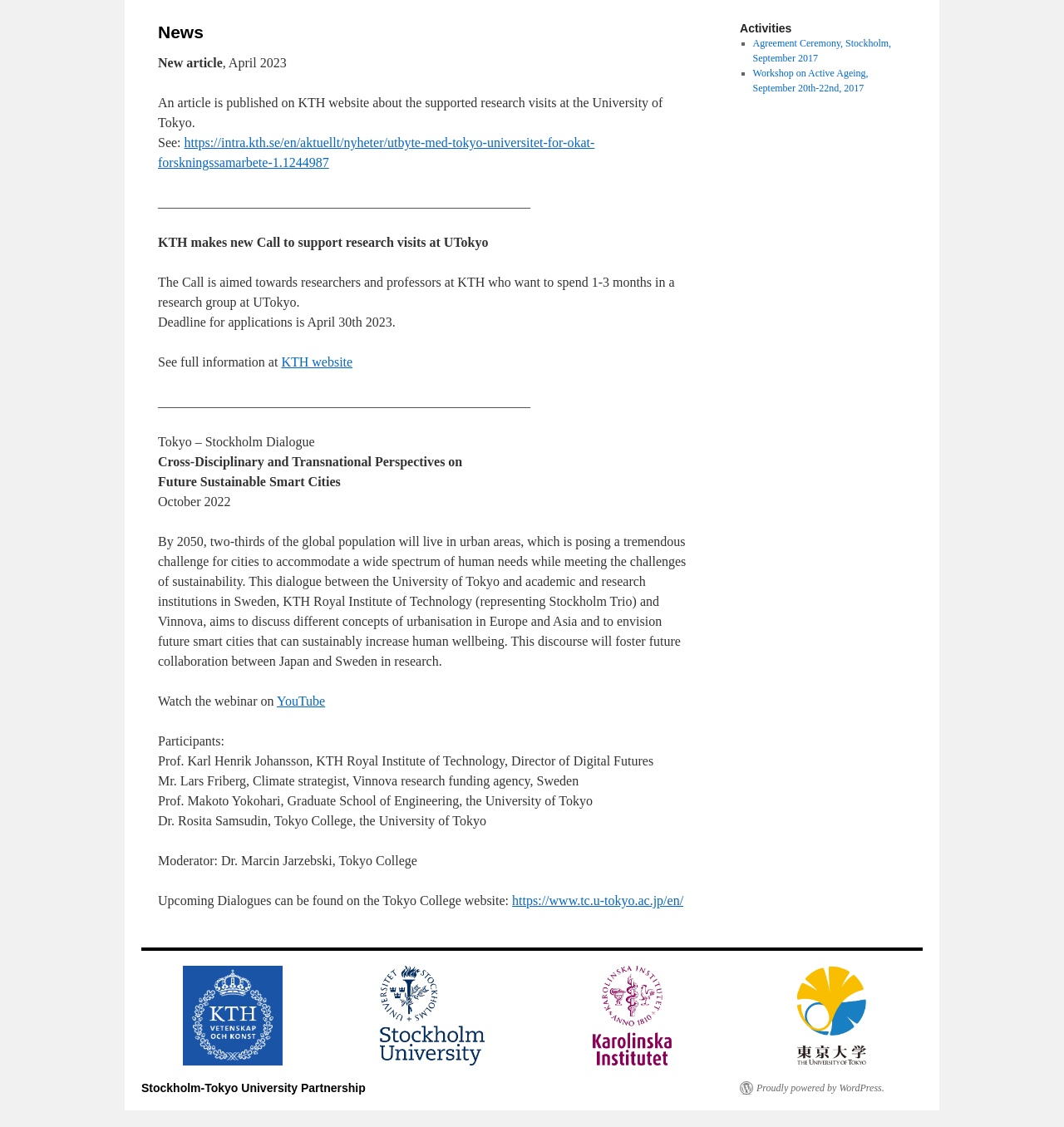Extract the bounding box coordinates of the UI element described by: "Microsoft". The coordinates should include four float numbers ranging from 0 to 1, e.g., [left, top, right, bottom].

None